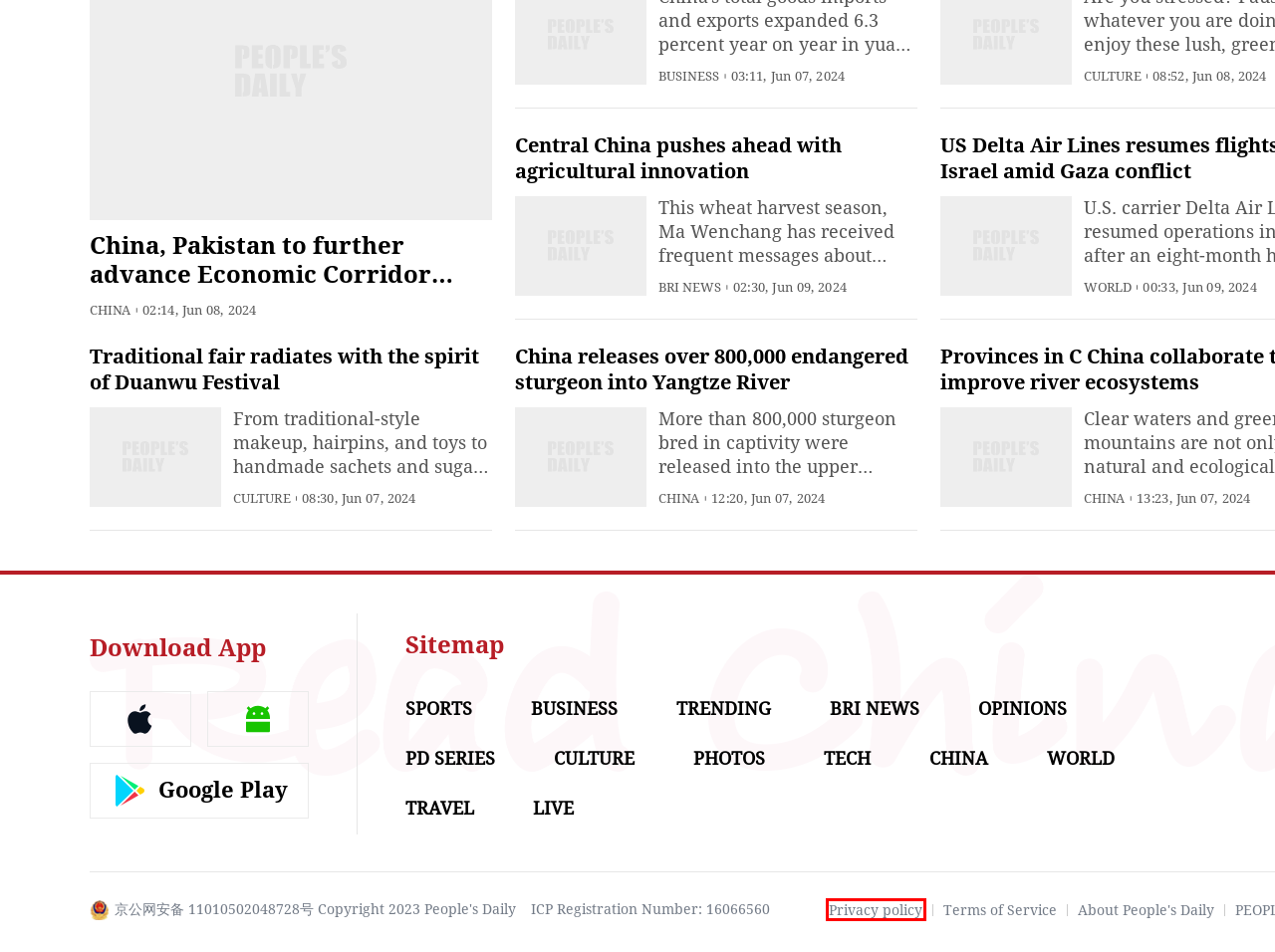You are presented with a screenshot of a webpage with a red bounding box. Select the webpage description that most closely matches the new webpage after clicking the element inside the red bounding box. The options are:
A. ‎People's Daily-News from China on the App Store
B. Privacy policy
C. People's Daily
D. People's Daily官方下载-People's Daily app 最新版本免费下载-应用宝官网
E. About PeopleDaily
F. 全国互联网安全管理平台
G. People's Daily English language App - Homepage - Breaking News, China News, World News and Video
H. About Us

B